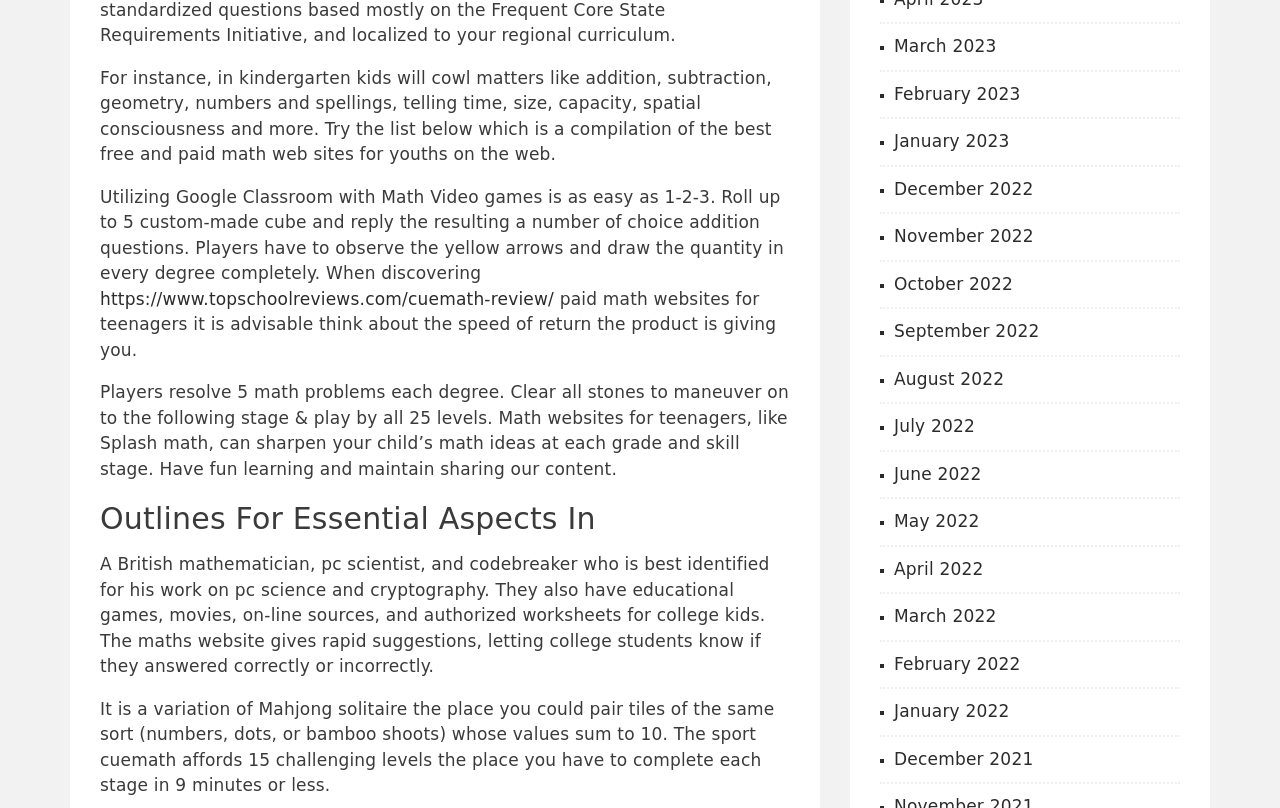Given the webpage screenshot and the description, determine the bounding box coordinates (top-left x, top-left y, bottom-right x, bottom-right y) that define the location of the UI element matching this description: May 2022

[0.698, 0.632, 0.765, 0.657]